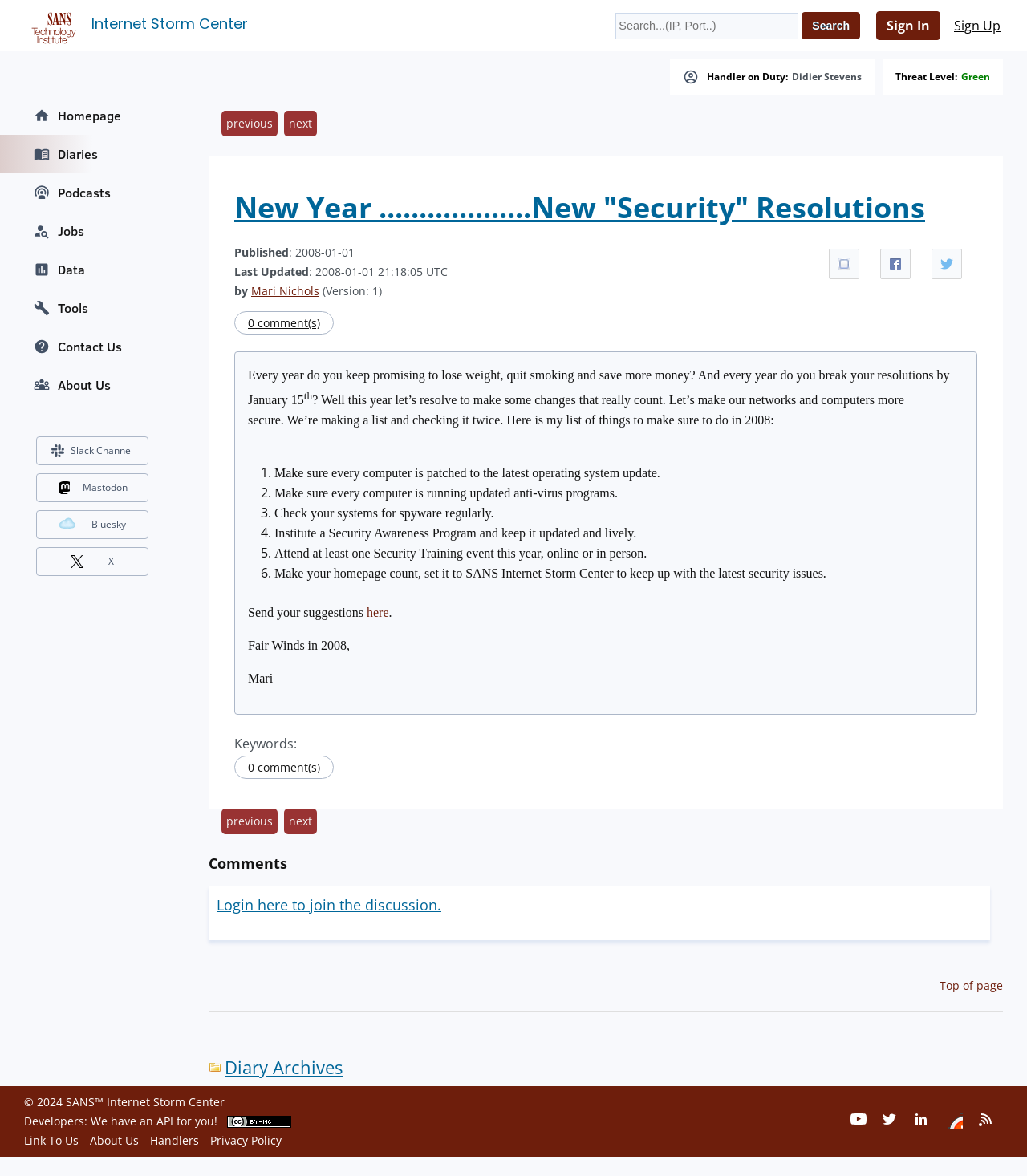Determine the bounding box coordinates for the element that should be clicked to follow this instruction: "Search for something". The coordinates should be given as four float numbers between 0 and 1, in the format [left, top, right, bottom].

[0.599, 0.011, 0.778, 0.033]